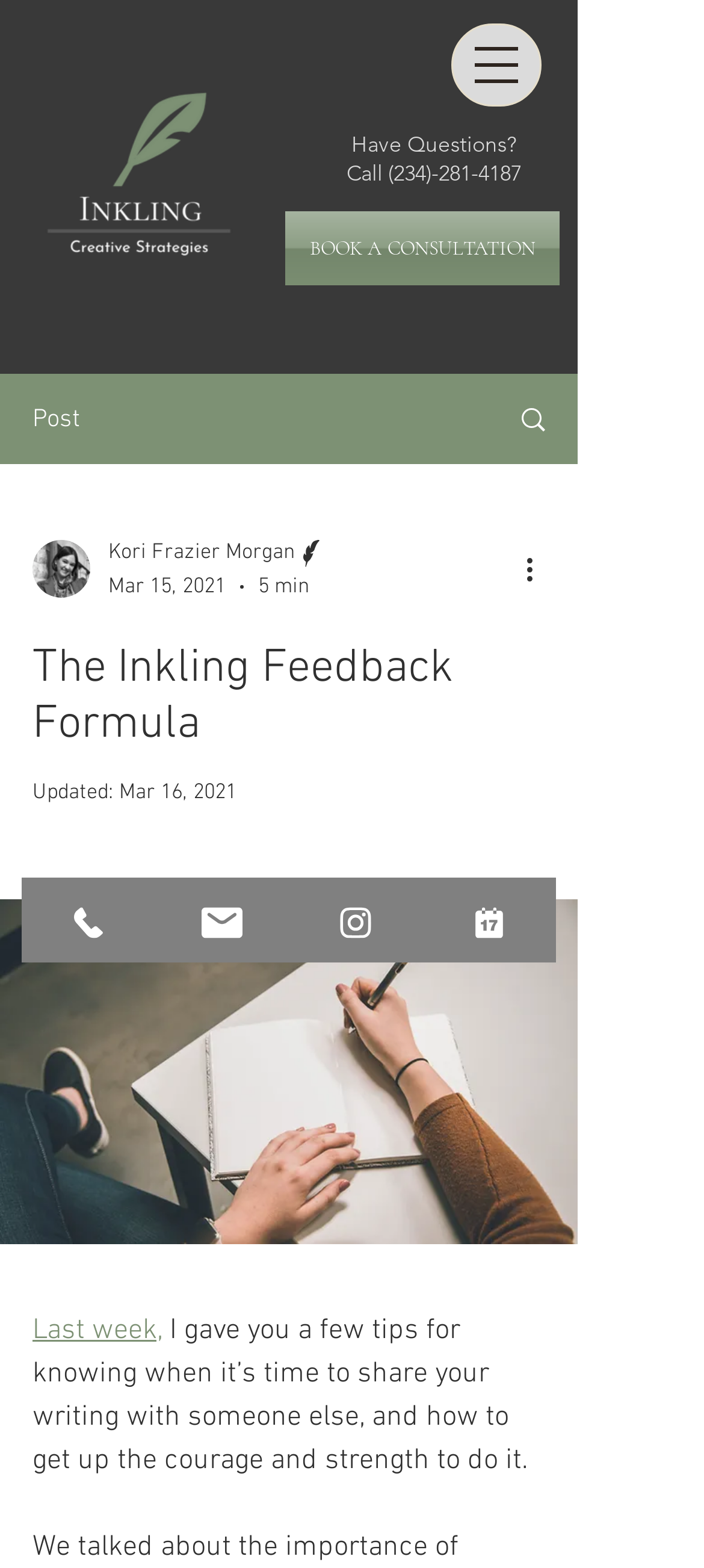Using the provided element description: "SUBSCRIBE", determine the bounding box coordinates of the corresponding UI element in the screenshot.

None